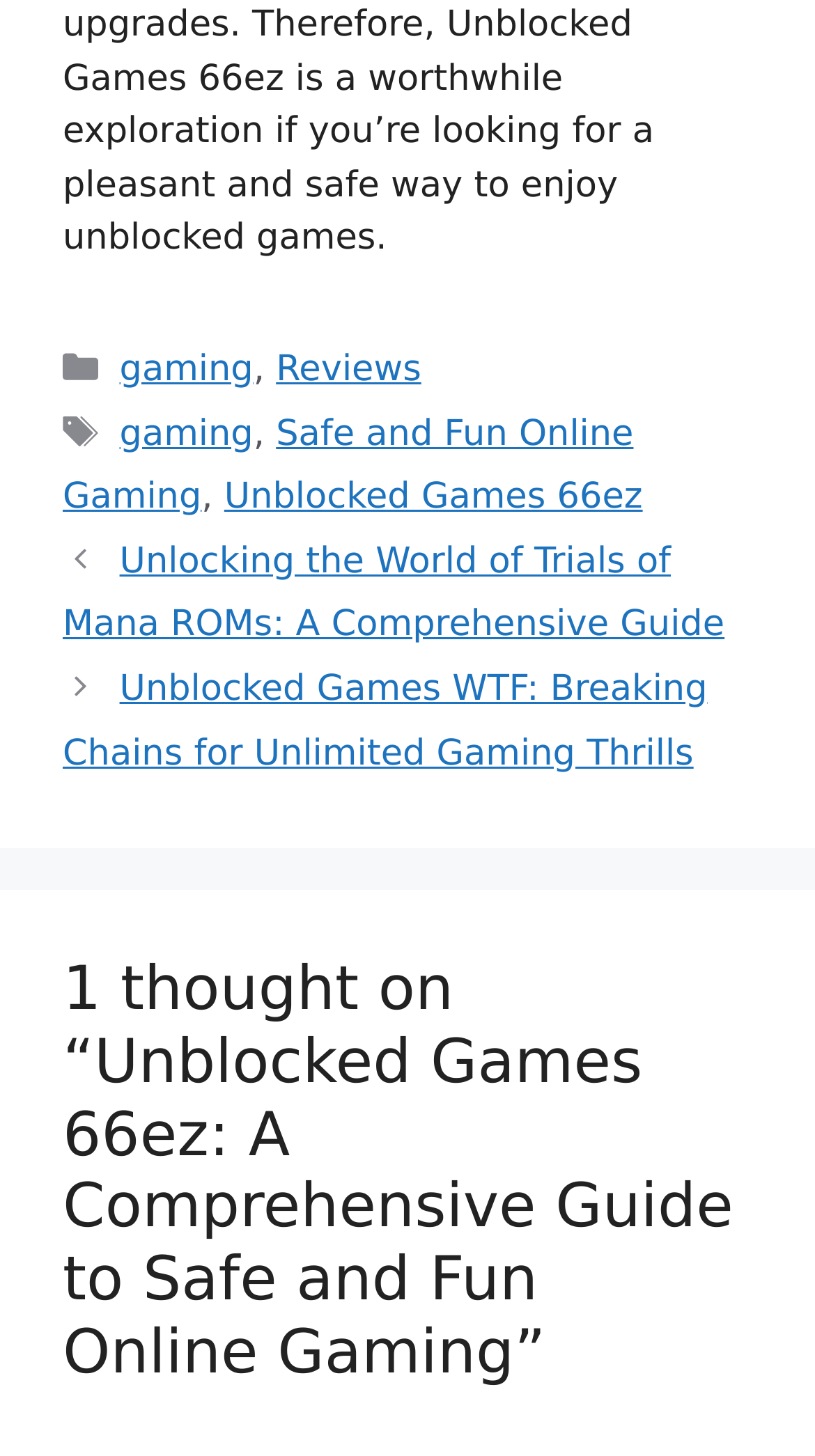Give the bounding box coordinates for this UI element: "gaming". The coordinates should be four float numbers between 0 and 1, arranged as [left, top, right, bottom].

[0.147, 0.24, 0.311, 0.268]